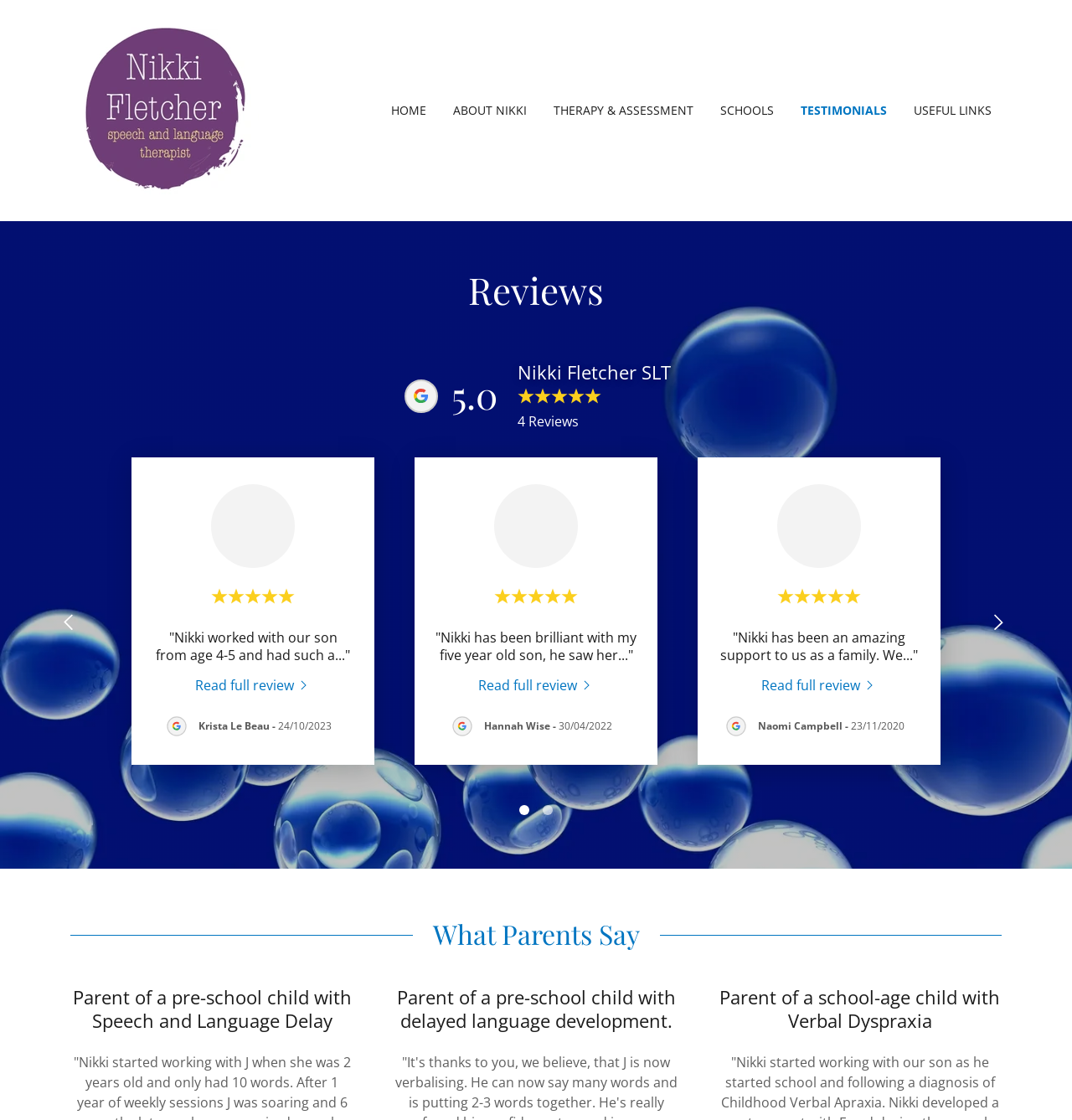Can you look at the image and give a comprehensive answer to the question:
What is the purpose of the images with stars?

The images with stars are likely used to represent the rating given by the reviewers, as they are present next to the review text and the rating value.